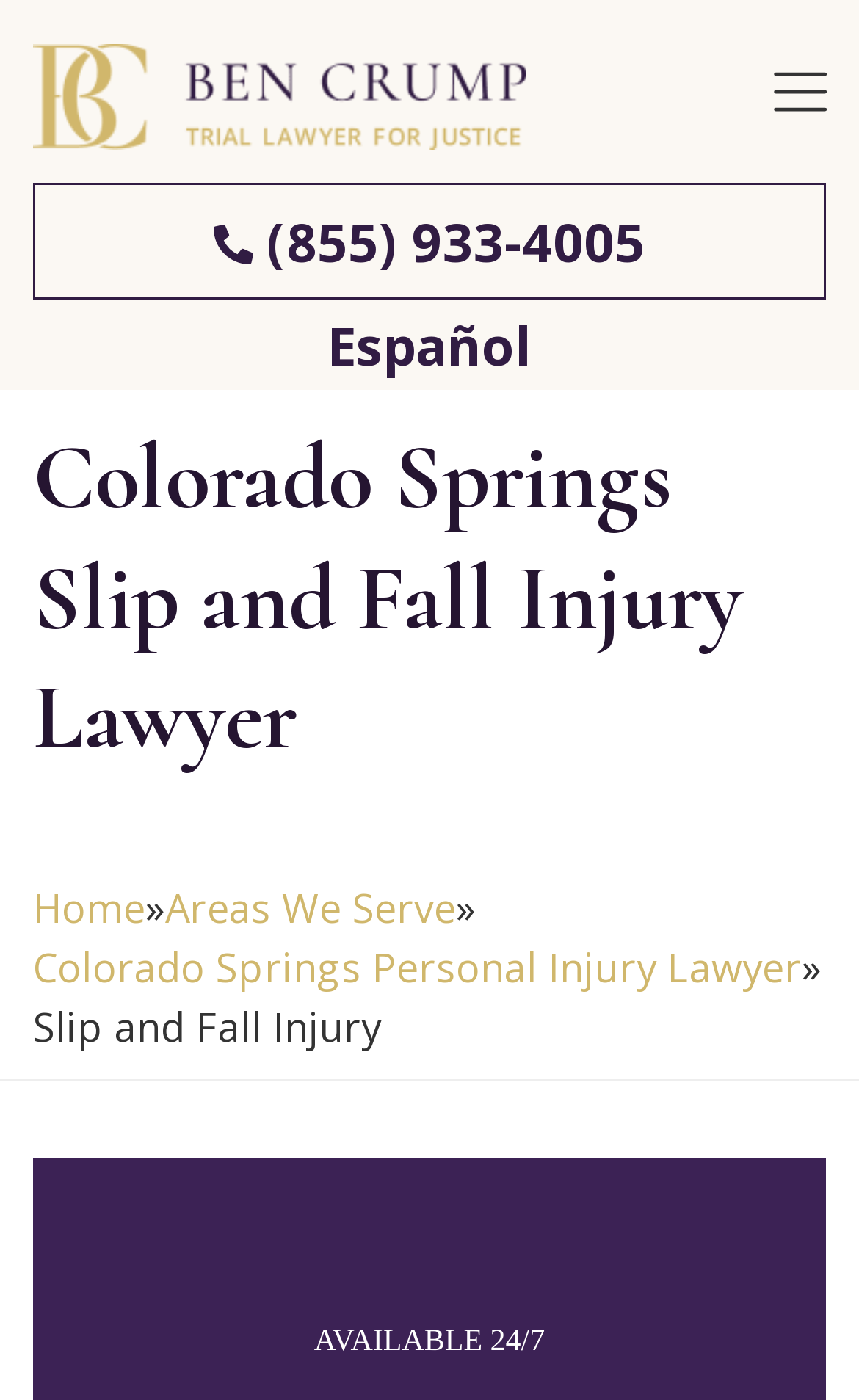Based on the element description, predict the bounding box coordinates (top-left x, top-left y, bottom-right x, bottom-right y) for the UI element in the screenshot: (855) 933-4005

[0.038, 0.131, 0.962, 0.214]